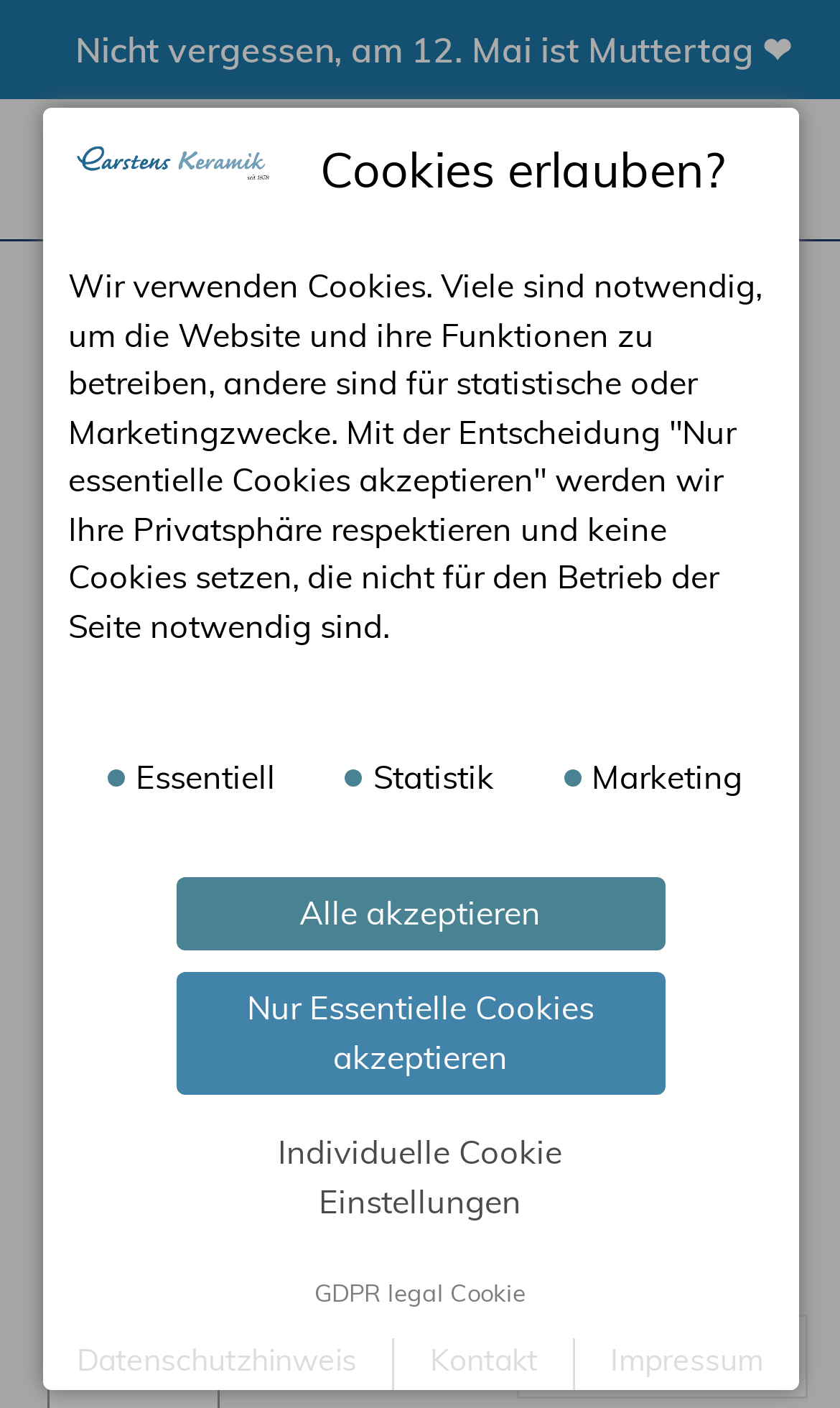Answer the following query with a single word or phrase:
What is the material of the bowl?

ceramic